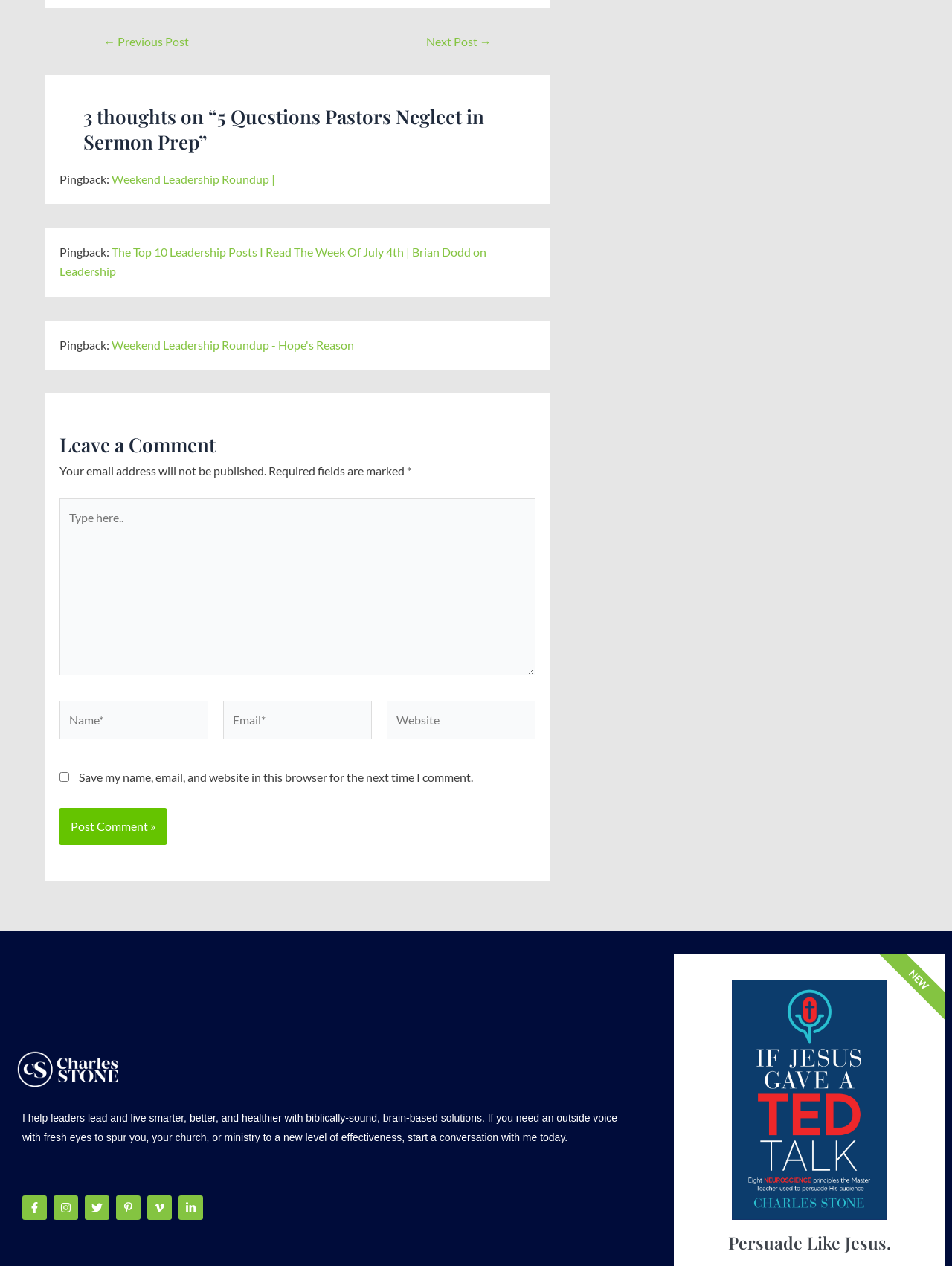Provide the bounding box coordinates of the area you need to click to execute the following instruction: "Type in the 'Name*' field".

[0.062, 0.553, 0.219, 0.584]